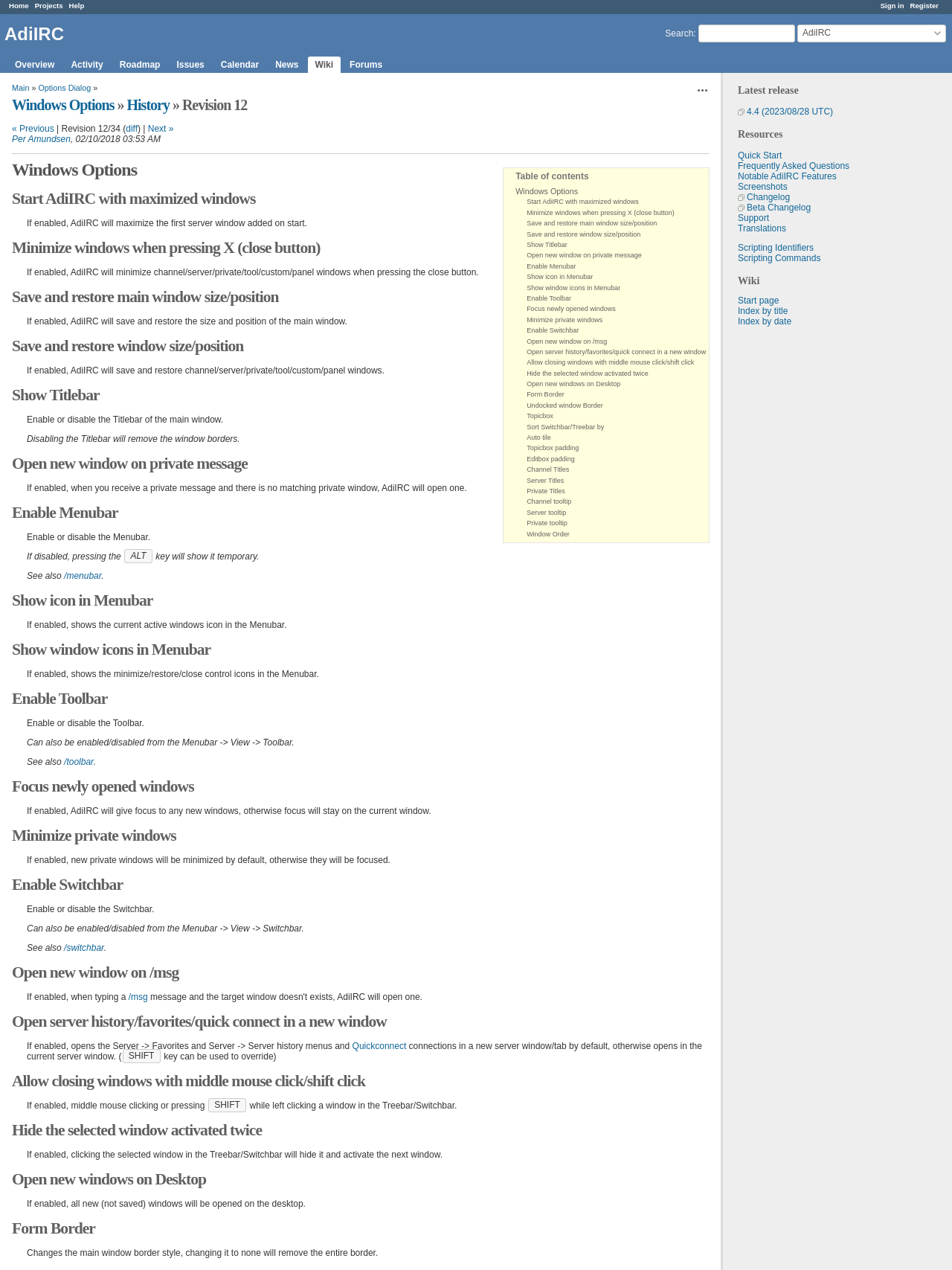What is the purpose of the 'Search' link?
Give a thorough and detailed response to the question.

The 'Search' link has a key shortcut 'Alt+4' and is located near a textbox with the label 'Search:', which suggests that it is used to search the website.